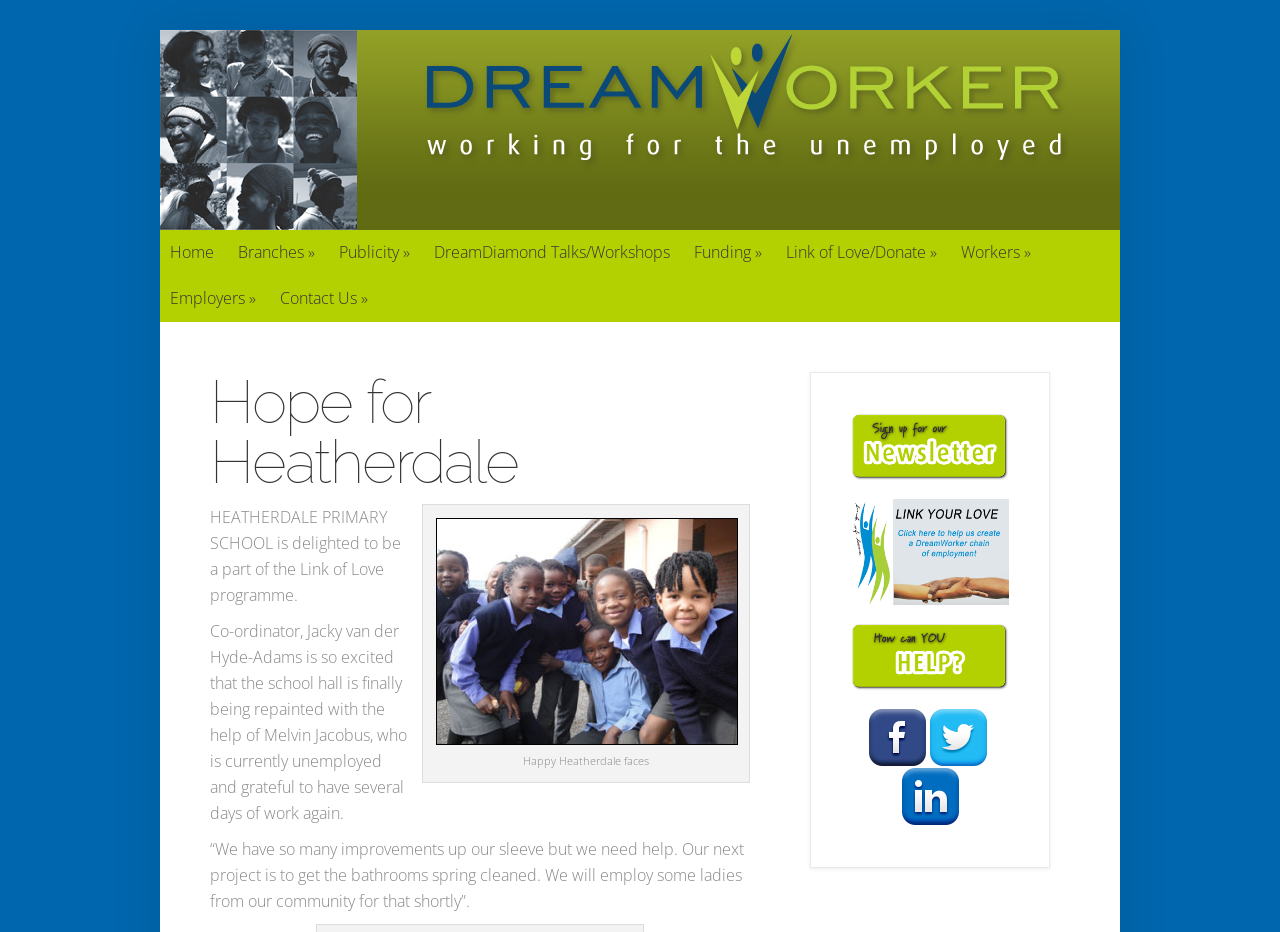Determine the heading of the webpage and extract its text content.

Hope for Heatherdale